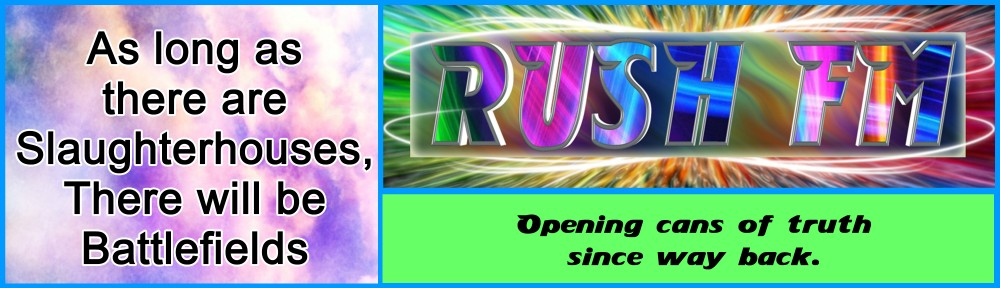Please answer the following question using a single word or phrase: 
What is the slogan below the logo?

Opening cans of truth since way back